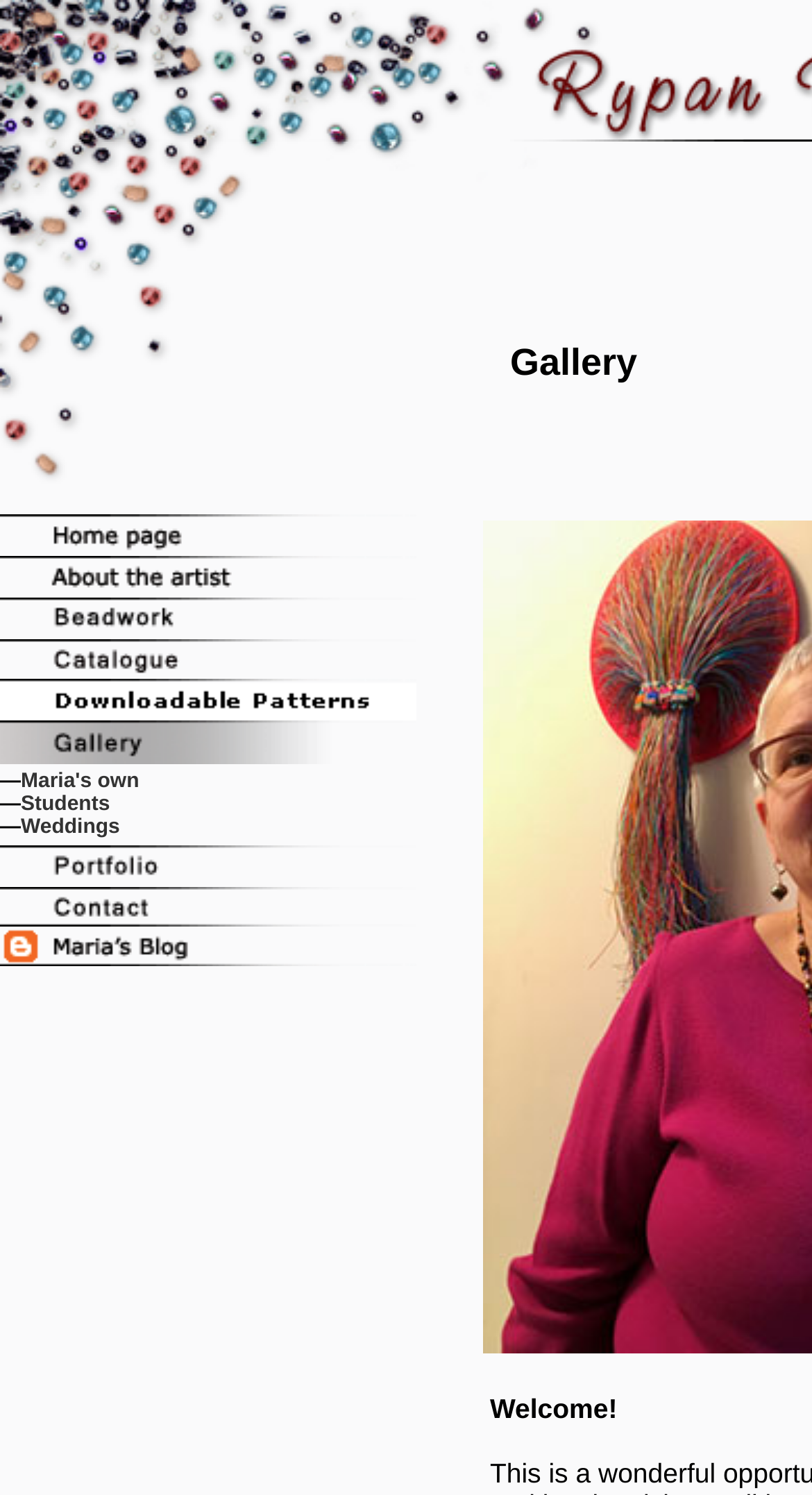Provide a short answer to the following question with just one word or phrase: How many table rows are on the page?

12